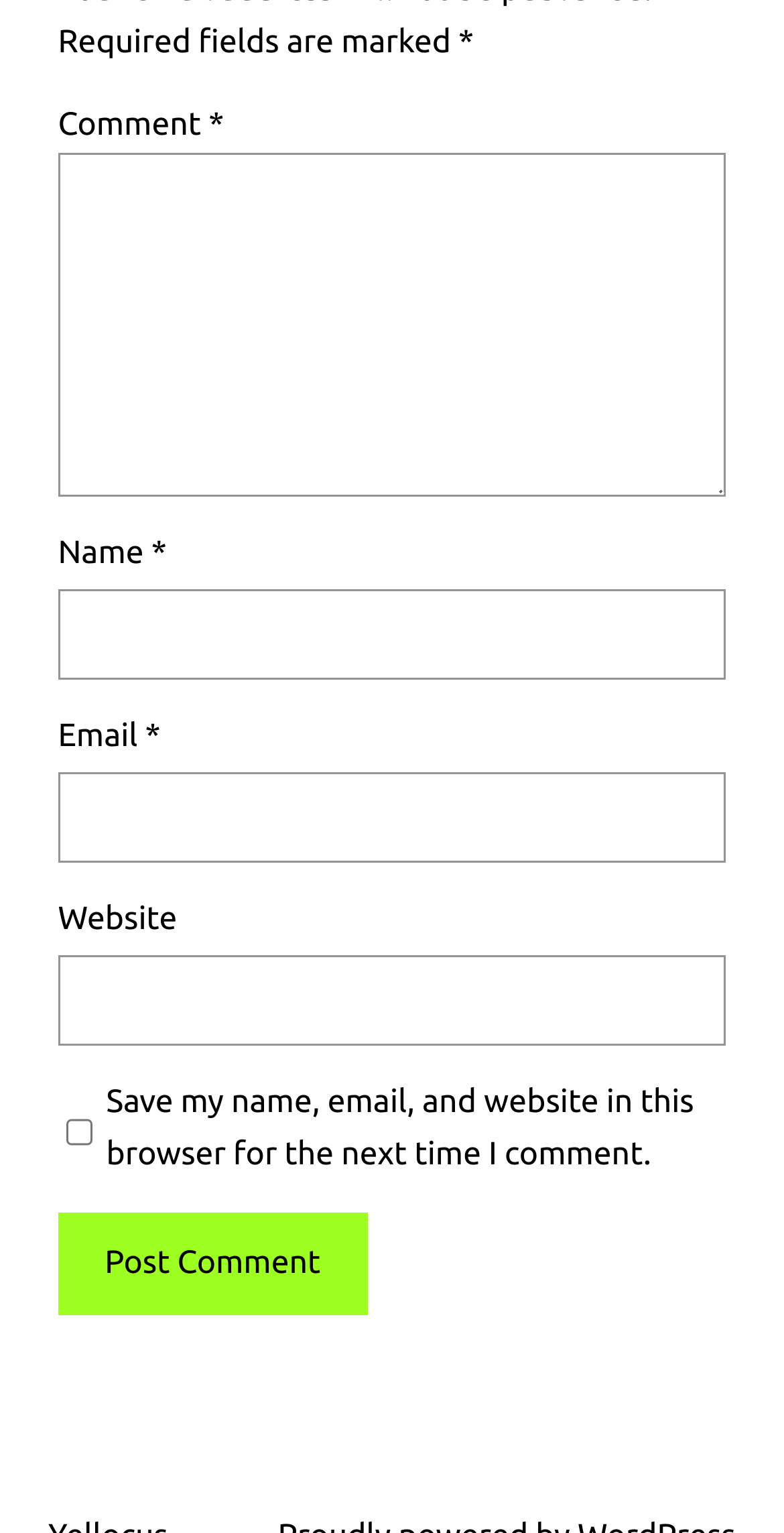Provide a one-word or one-phrase answer to the question:
What is the button's function?

Post Comment